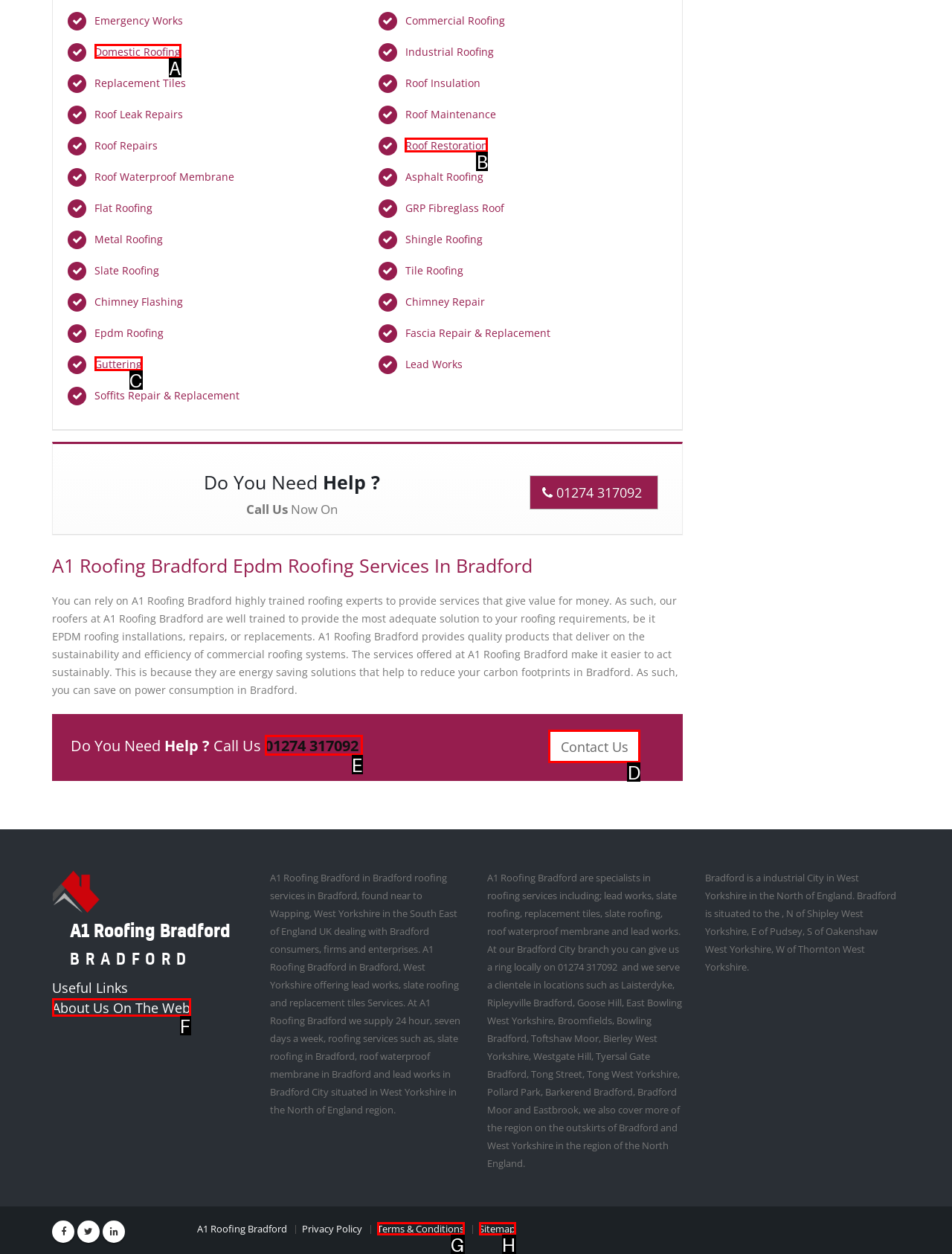Given the description: Guttering, identify the matching HTML element. Provide the letter of the correct option.

C